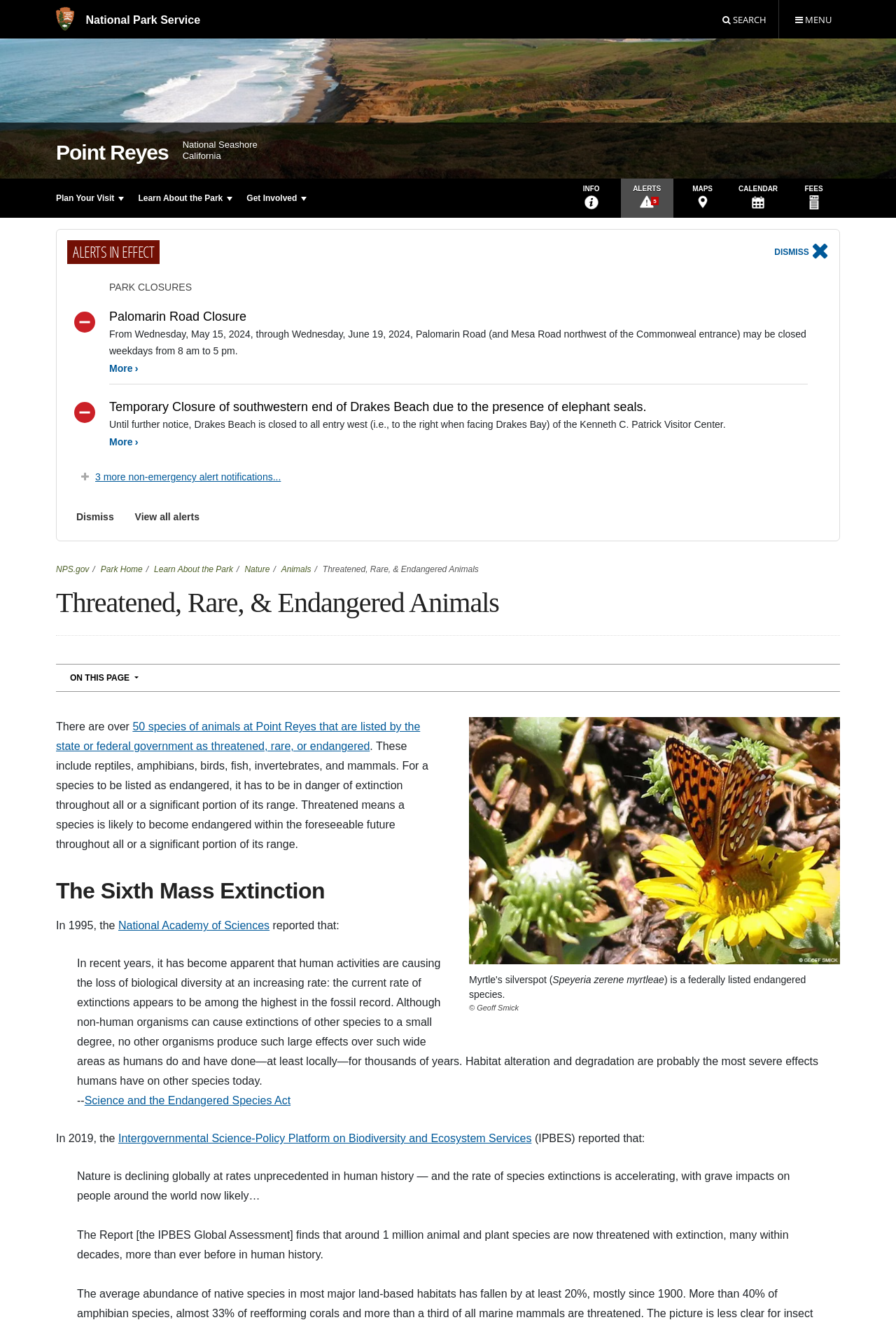How many species of animals are listed as threatened, rare, or endangered at Point Reyes?
Please give a detailed answer to the question using the information shown in the image.

The webpage states that 'There are over 50 species of animals at Point Reyes that are listed by the state or federal government as threatened, rare, or endangered.' This information can be found in the paragraph that discusses the number of endangered species at Point Reyes.